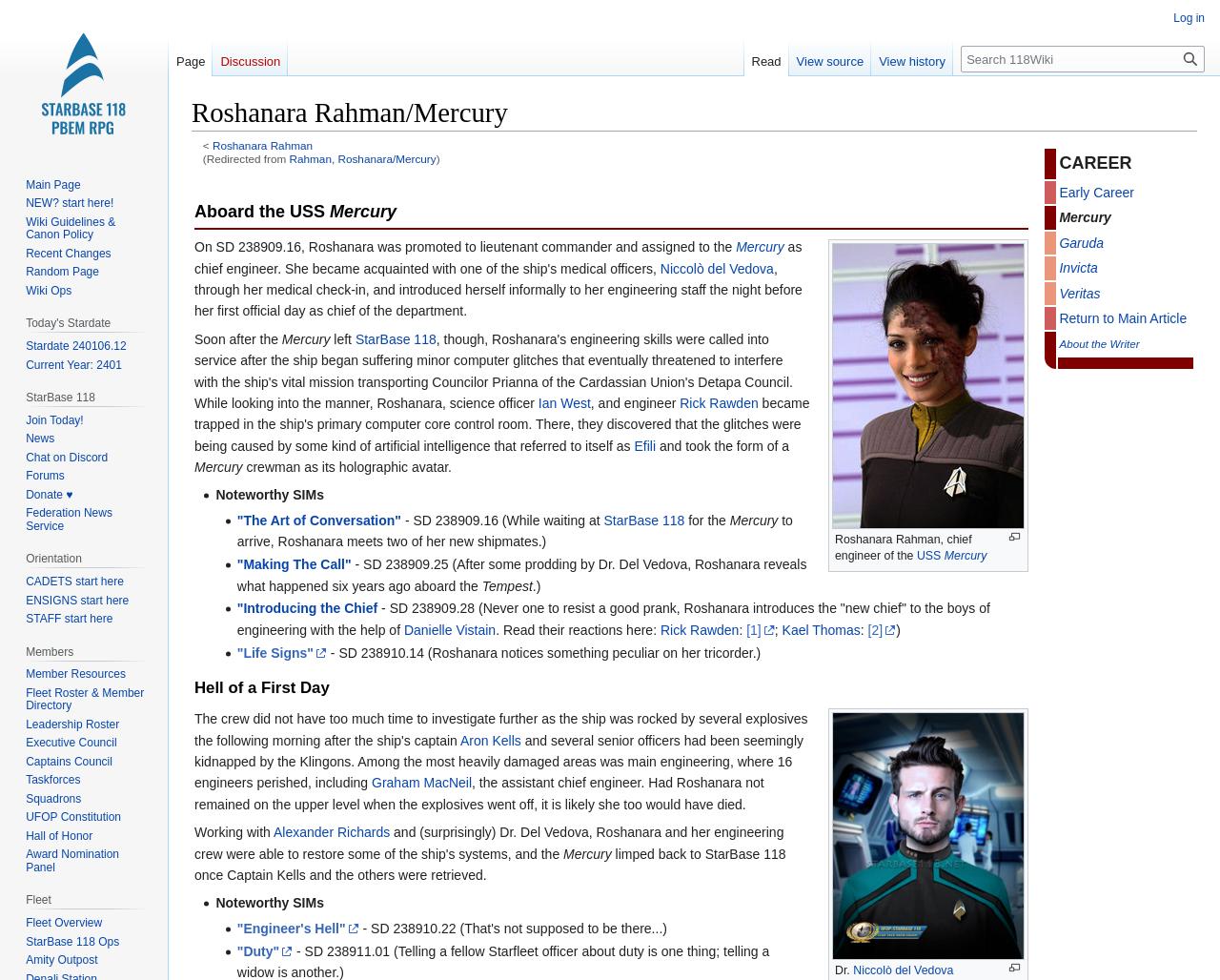Specify the bounding box coordinates of the area that needs to be clicked to achieve the following instruction: "Read the SIM 'The Art of Conversation'".

[0.194, 0.523, 0.329, 0.539]